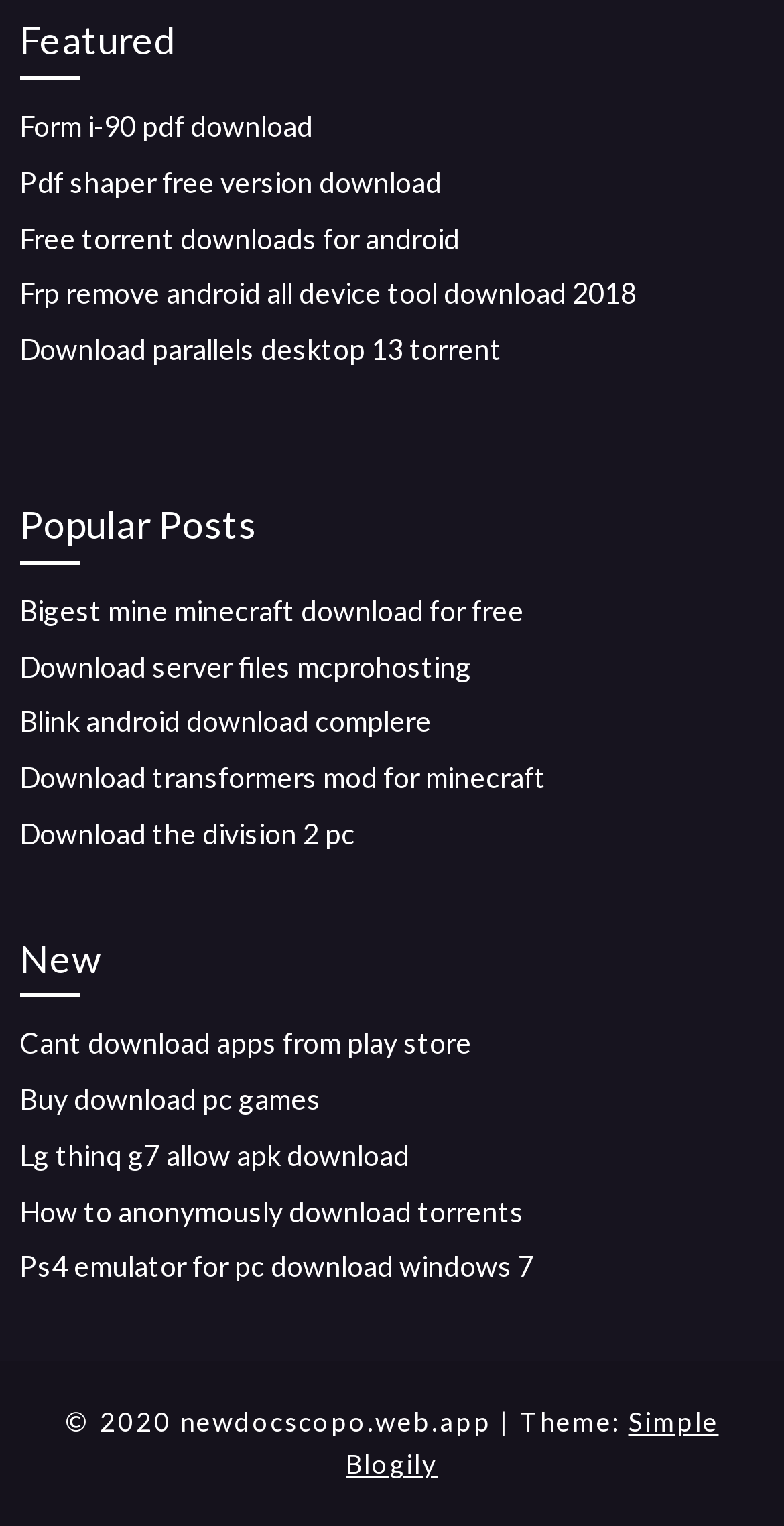What is the theme of the webpage? Refer to the image and provide a one-word or short phrase answer.

Simple Blogily